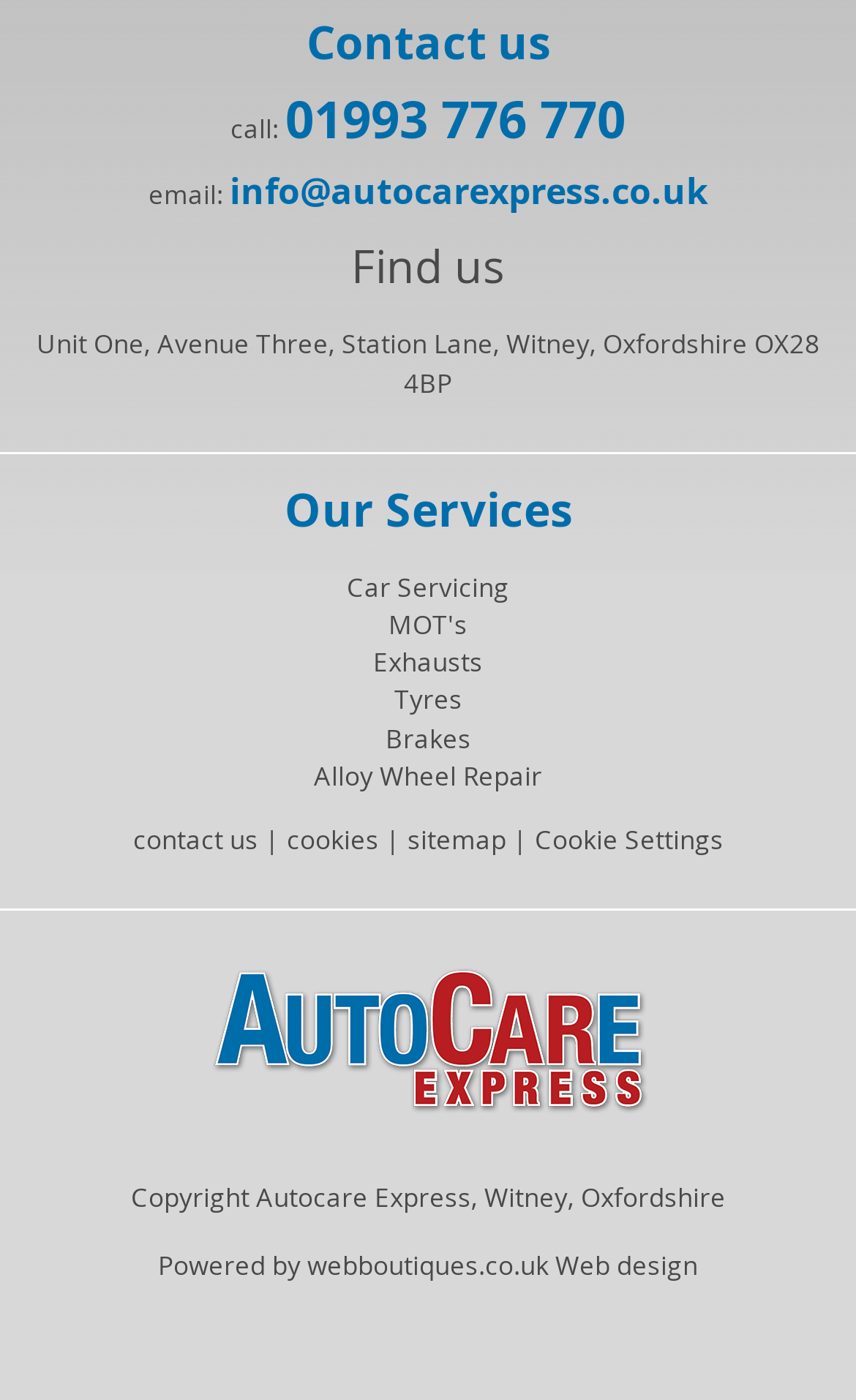Identify the bounding box for the UI element specified in this description: "Find us". The coordinates must be four float numbers between 0 and 1, formatted as [left, top, right, bottom].

[0.41, 0.168, 0.59, 0.212]